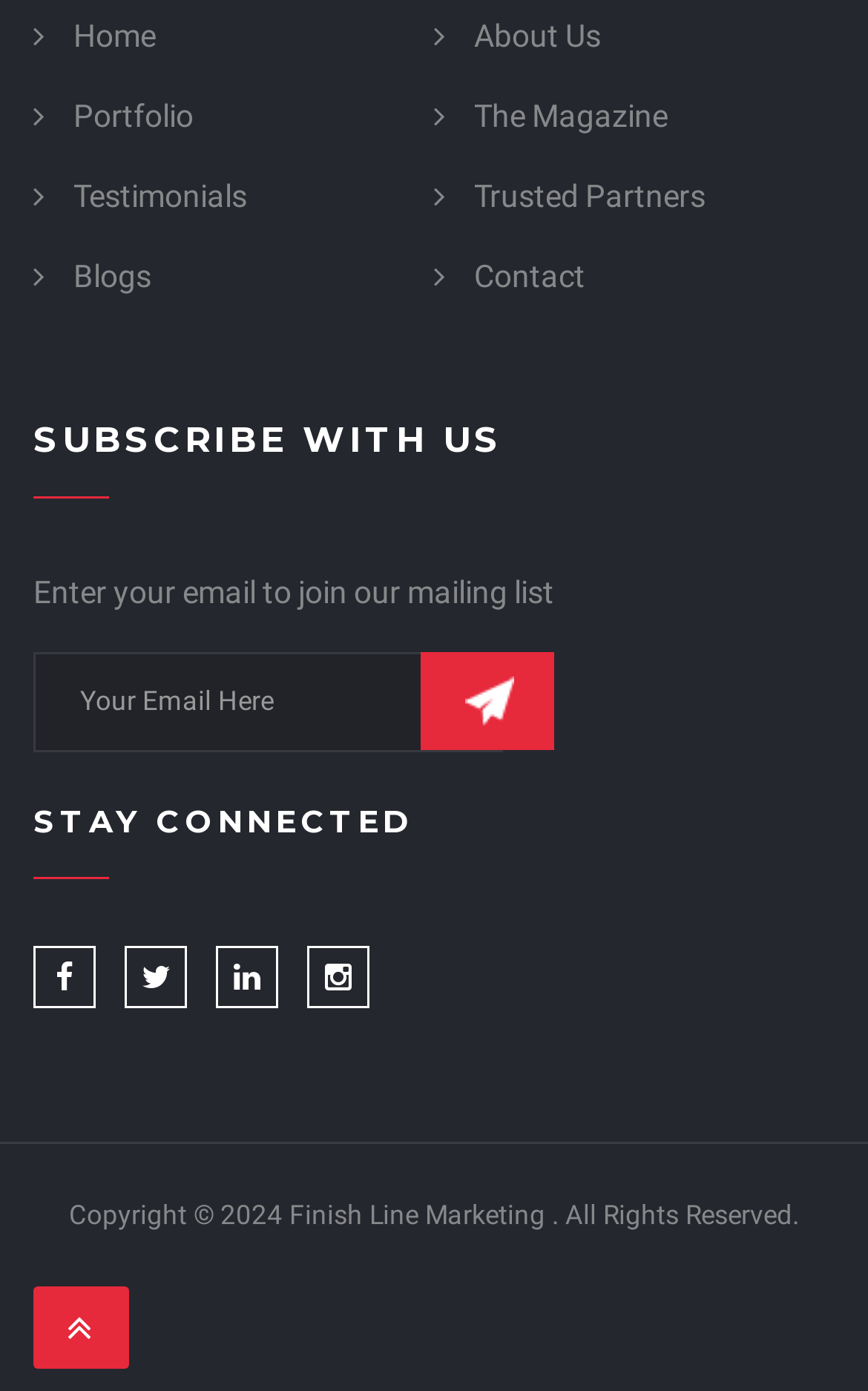Point out the bounding box coordinates of the section to click in order to follow this instruction: "Click on the Contact link".

[0.546, 0.185, 0.674, 0.211]